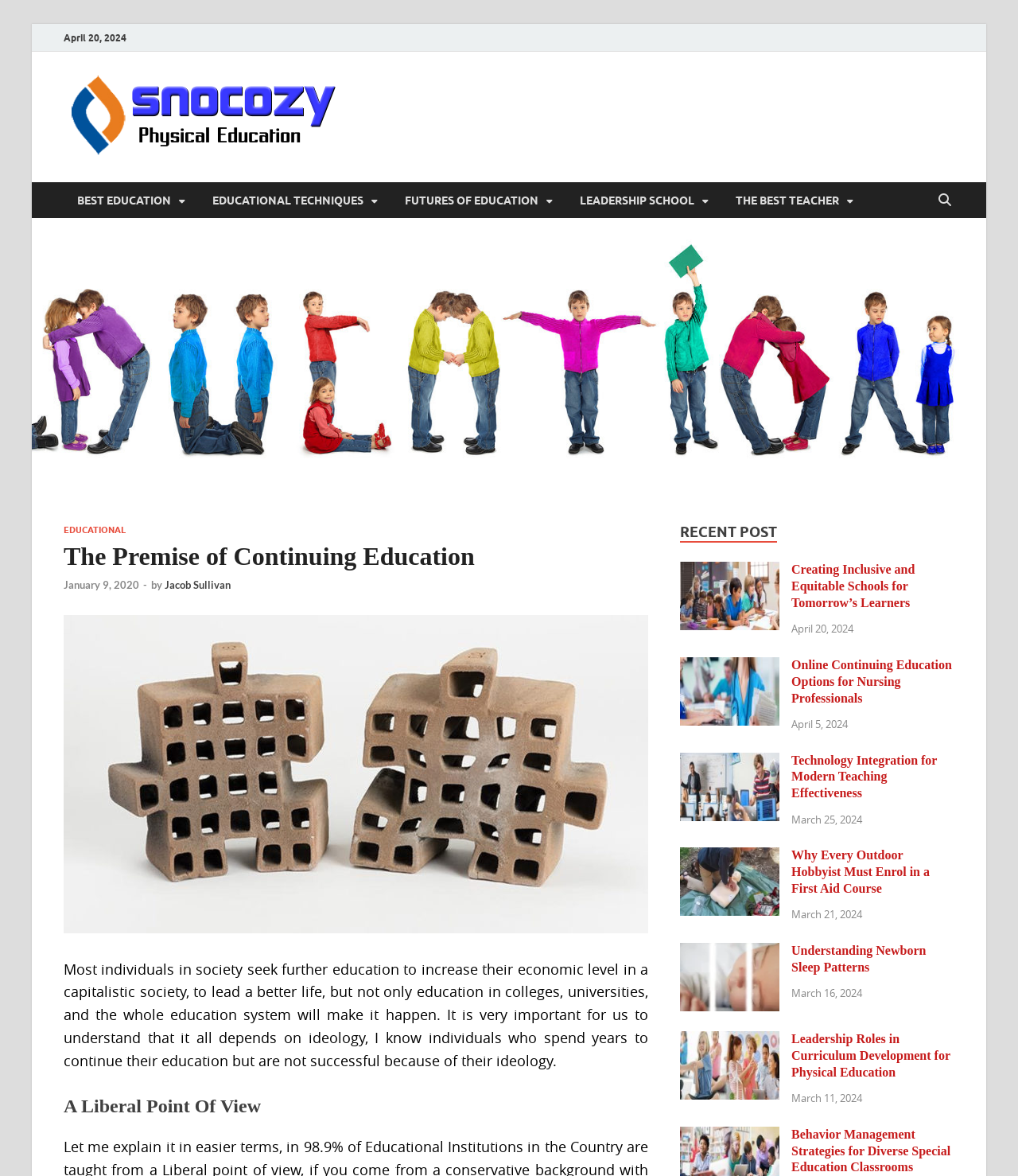Can you find the bounding box coordinates for the element that needs to be clicked to execute this instruction: "Explore the 'EDUCATIONAL TECHNIQUES' category"? The coordinates should be given as four float numbers between 0 and 1, i.e., [left, top, right, bottom].

[0.195, 0.155, 0.384, 0.185]